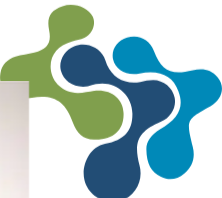Give a one-word or short phrase answer to the question: 
What type of businesses does iLogistic USA serve?

E-commerce businesses